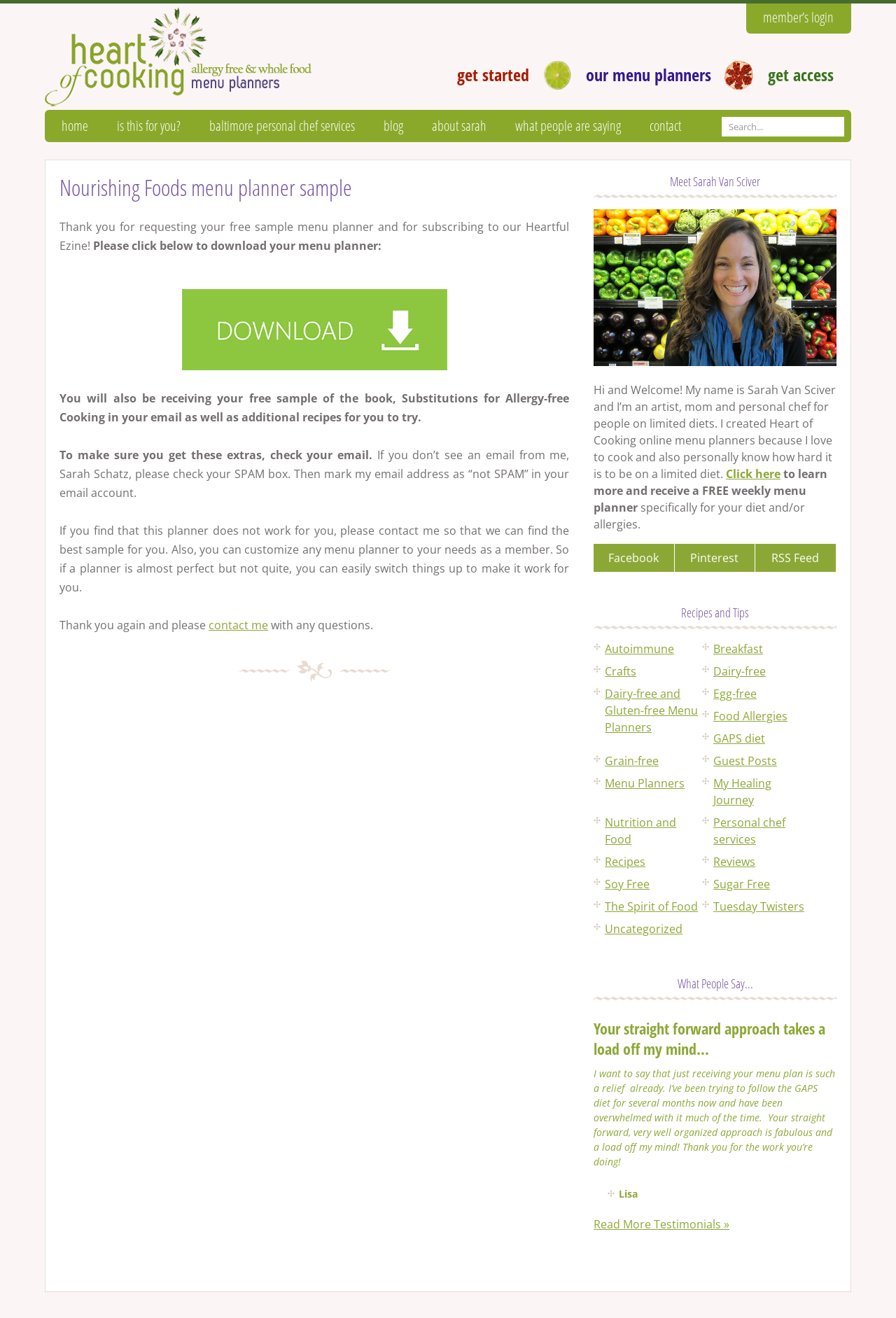Provide the bounding box coordinates of the HTML element described by the text: "parent_node: Subscribe for full access".

None